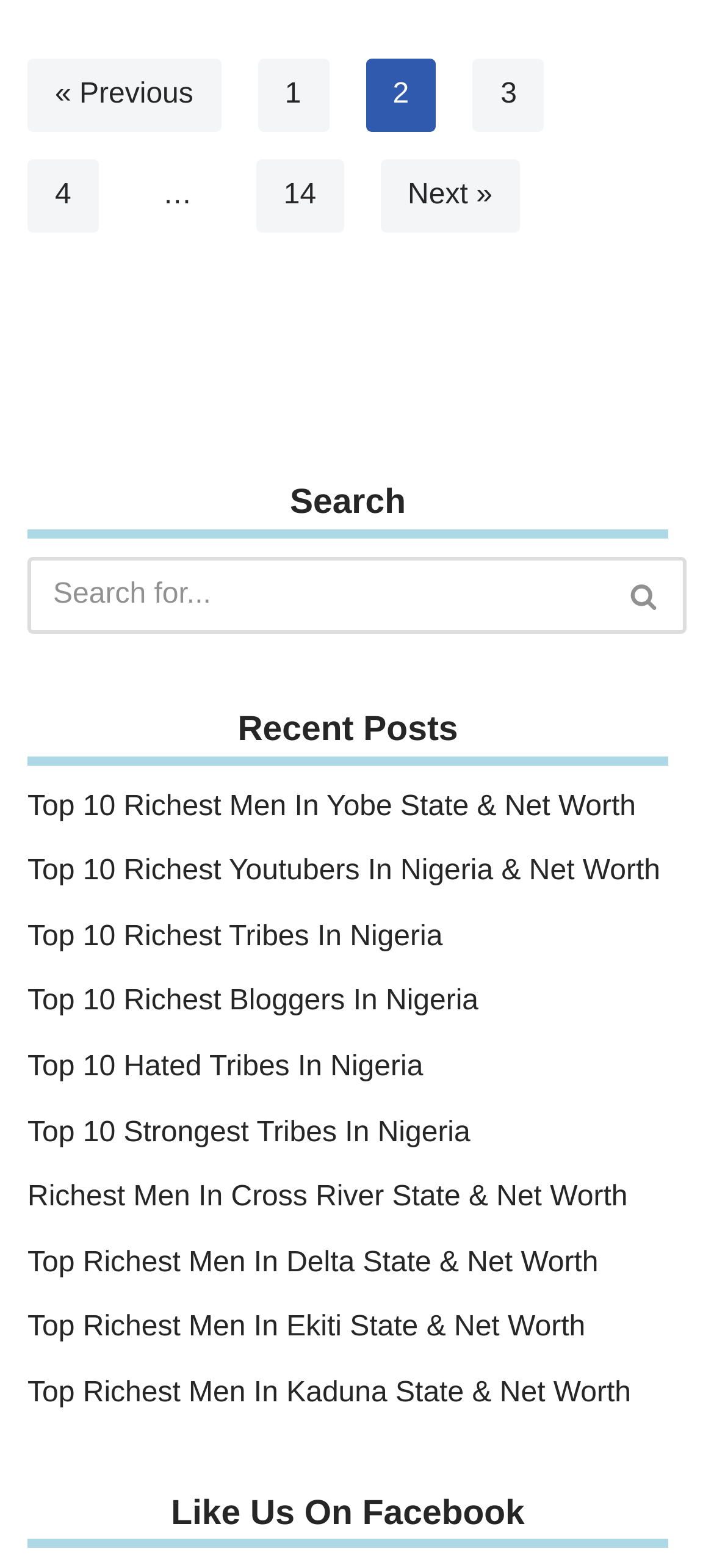Can you find the bounding box coordinates of the area I should click to execute the following instruction: "read about Top 10 Richest Men In Yobe State & Net Worth"?

[0.038, 0.504, 0.891, 0.524]